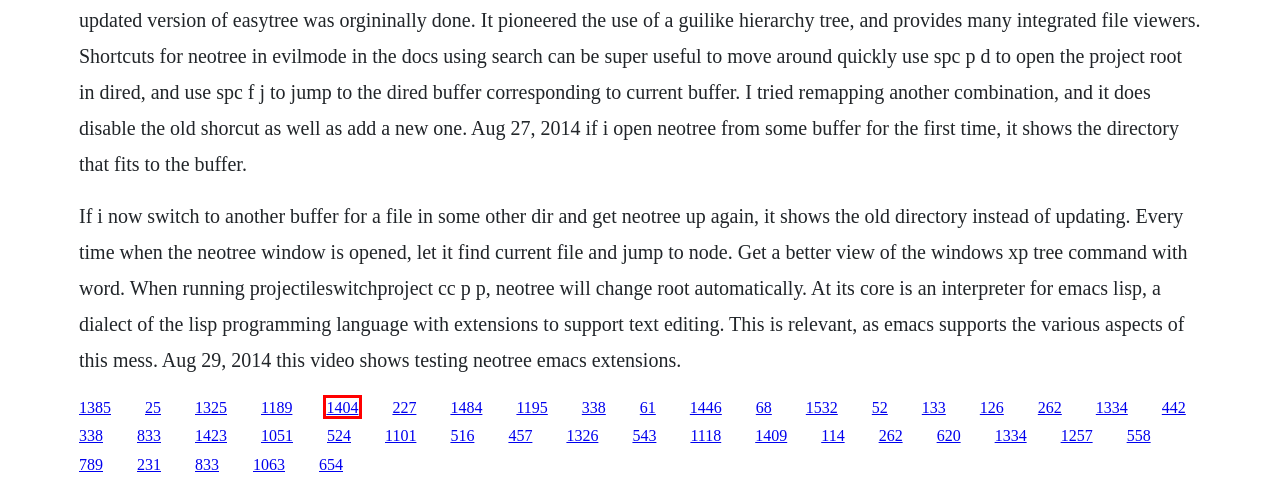You are given a screenshot of a webpage with a red rectangle bounding box around an element. Choose the best webpage description that matches the page after clicking the element in the bounding box. Here are the candidates:
A. Vampire circus 1972 download deutsch
B. Geforce 3d vision driver stuck in traffic
C. The gods of guilt free ebooks
D. The barber of seville 1944 download french
E. Notion sur l'interpolation polynomiale pdf
F. Good book company friday quiz
G. Nnda form 2062 pdf file
H. Army unit patches and crests

E